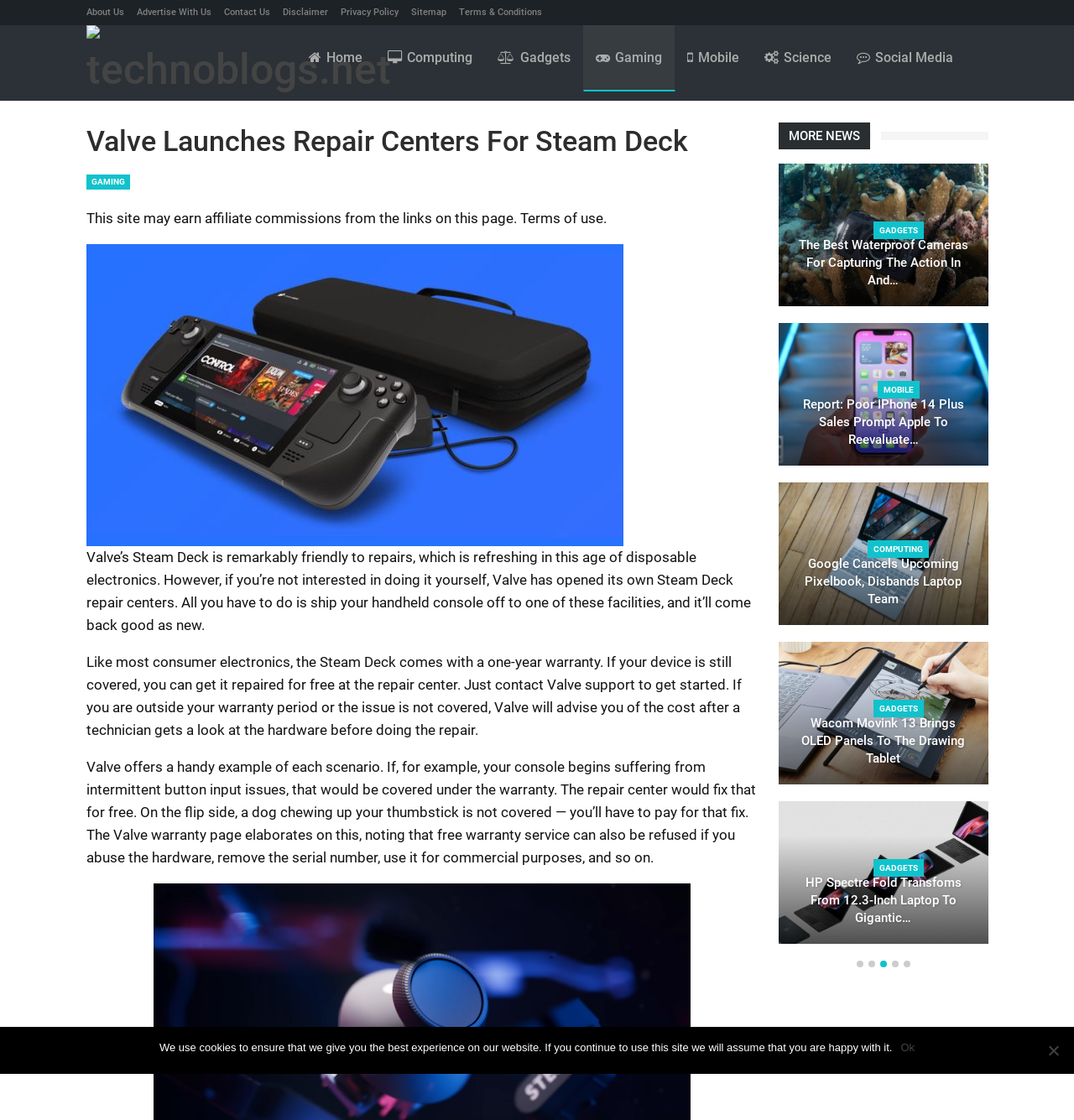Give a comprehensive overview of the webpage, including key elements.

The webpage is about technoblogs.net, a technology blog that features news and articles about various topics such as computing, gadgets, gaming, and science. At the top of the page, there is a navigation menu with links to "About Us", "Advertise With Us", "Contact Us", and other sections. Below the navigation menu, there is a logo of technoblogs.net, which is an image, and a link to the homepage.

The main content of the page is an article about Valve's Steam Deck repair centers. The article has a heading "Valve Launches Repair Centers For Steam Deck" and is divided into several paragraphs. The first paragraph explains that Valve has opened its own repair centers for the Steam Deck, where users can send their handheld console for repair. The second paragraph mentions that the Steam Deck comes with a one-year warranty, and if the device is still under warranty, users can get it repaired for free.

To the right of the main content, there is a sidebar with a heading "MORE NEWS" and a list of links to other news articles. The articles are categorized by topic, such as gadgets, computing, and gaming. Each article has a brief summary and a link to read more.

At the bottom of the page, there is a cookie notice dialog that informs users that the website uses cookies to ensure the best experience. The dialog has a link to "Ok" to accept the use of cookies and a link to "No" to decline.

Overall, the webpage is well-organized and easy to navigate, with clear headings and concise text. The layout is clean, with a clear separation between the main content and the sidebar.